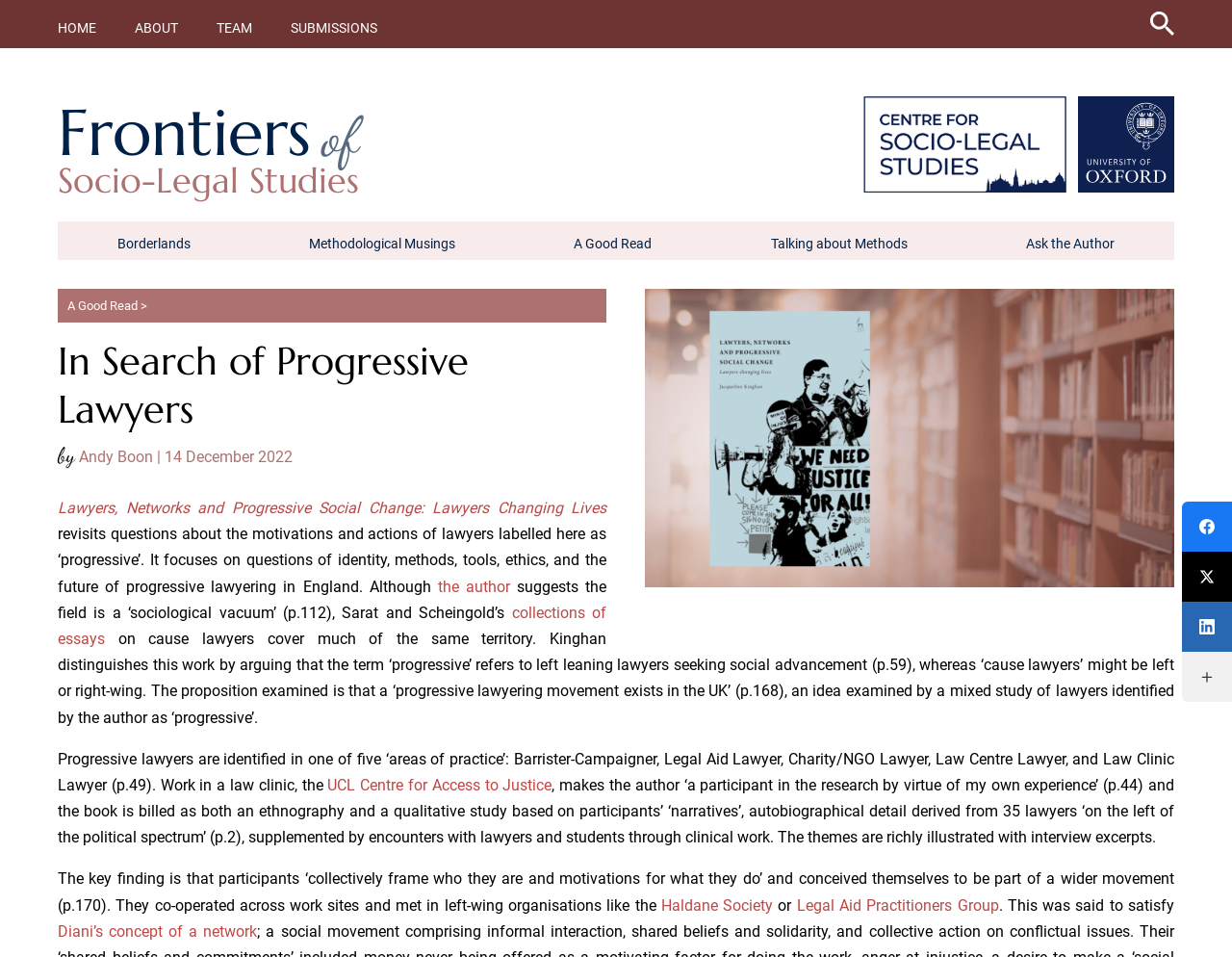Locate the bounding box coordinates of the clickable area needed to fulfill the instruction: "Visit the University of Oxford website".

[0.866, 0.101, 0.953, 0.201]